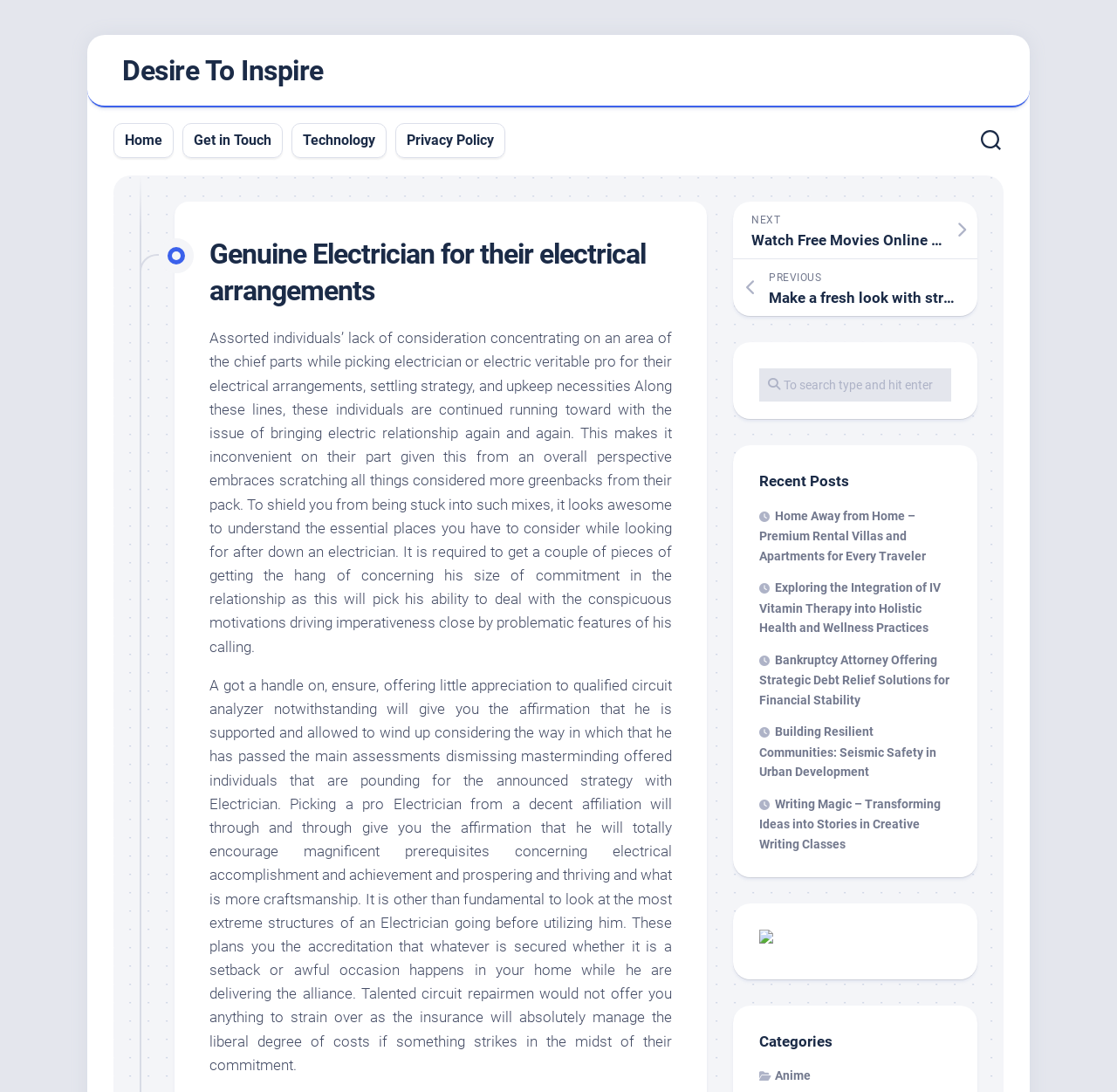Please identify the bounding box coordinates of where to click in order to follow the instruction: "Click on the 'Technology' link".

[0.271, 0.12, 0.336, 0.137]